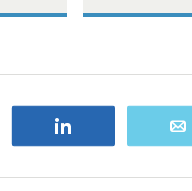What type of stories are being referred to?
Please provide a single word or phrase answer based on the image.

Beloved stories